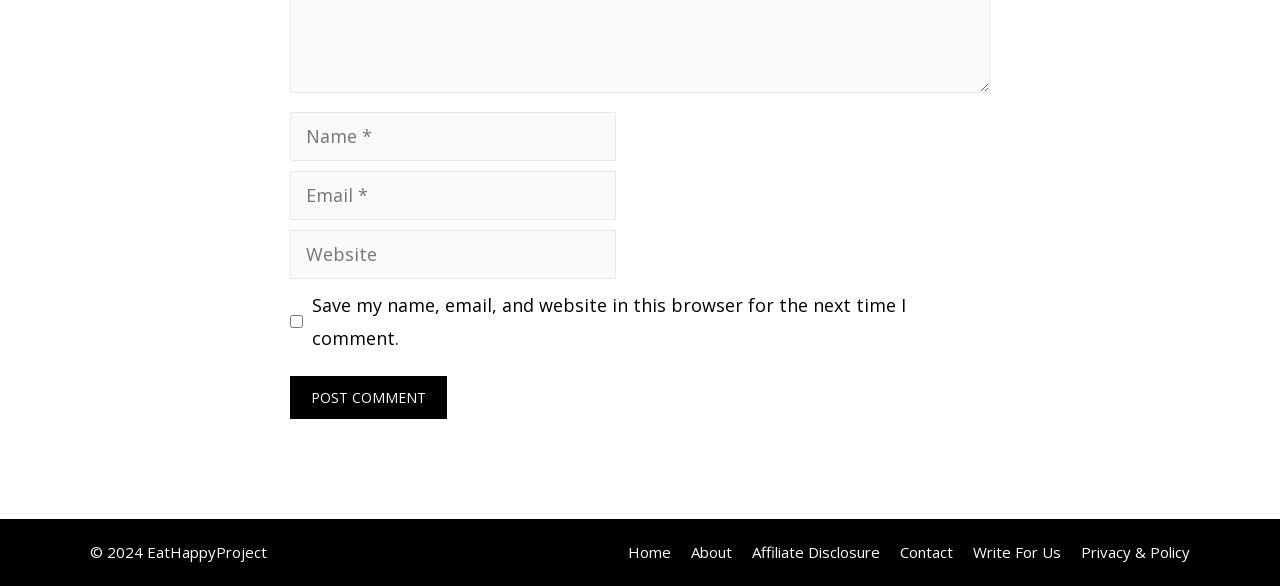What is the copyright year of the website?
Answer the question with a single word or phrase by looking at the picture.

2024